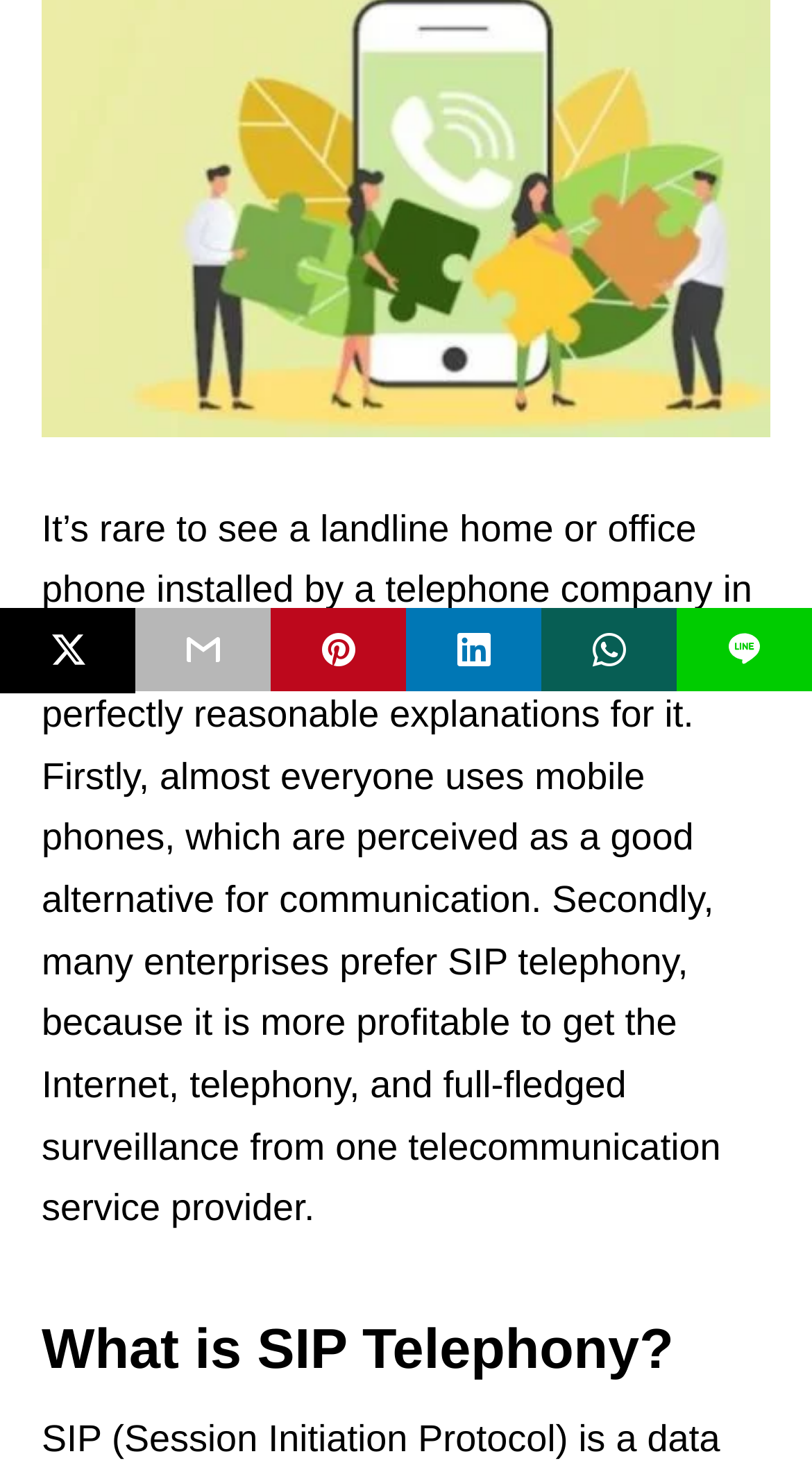Using the given description, provide the bounding box coordinates formatted as (top-left x, top-left y, bottom-right x, bottom-right y), with all values being floating point numbers between 0 and 1. Description: title="linkedin share"

[0.5, 0.416, 0.667, 0.472]